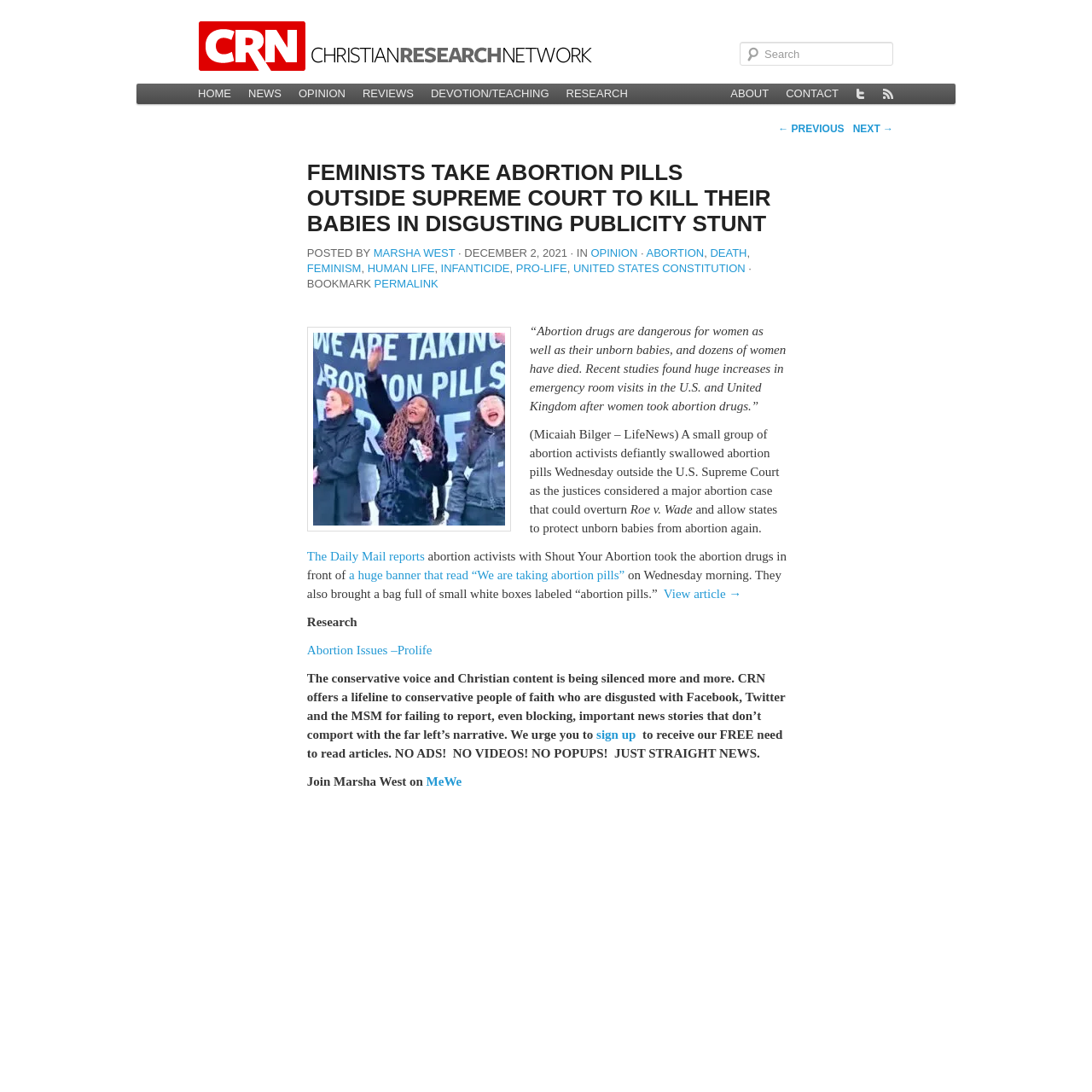Explain in detail what is displayed on the webpage.

This webpage appears to be a news article or opinion piece from a Christian perspective, focusing on the topic of abortion. At the top of the page, there is a search bar and a main menu with links to various sections of the website, including "Home", "News", "Opinion", and "Research". Below the main menu, there is a prominent headline that reads "Feminists Take Abortion Pills Outside Supreme Court to Kill Their Babies in Disgusting Publicity Stunt".

The article itself is divided into several sections. The first section appears to be a summary or introduction, which states that abortion drugs are dangerous for women and their unborn babies, and that dozens of women have died. The text also mentions recent studies that found huge increases in emergency room visits in the US and UK after women took abortion drugs.

The main content of the article is a news story about a group of abortion activists who took abortion pills outside the US Supreme Court while the justices were considering a major abortion case. The article includes quotes from the activists and describes their actions in detail.

Throughout the article, there are several links to related topics, such as "Roe v. Wade" and "Abortion Issues – Prolife". There are also links to external sources, such as "The Daily Mail reports". At the bottom of the page, there is a section promoting the website's conservative and Christian content, and encouraging readers to sign up for free news articles.

On the right side of the page, there are several links to social media platforms, including Twitter and MeWe, as well as a link to the website's "Research" section. There are also links to previous and next articles, and a link to the website's "About" and "Contact" pages.